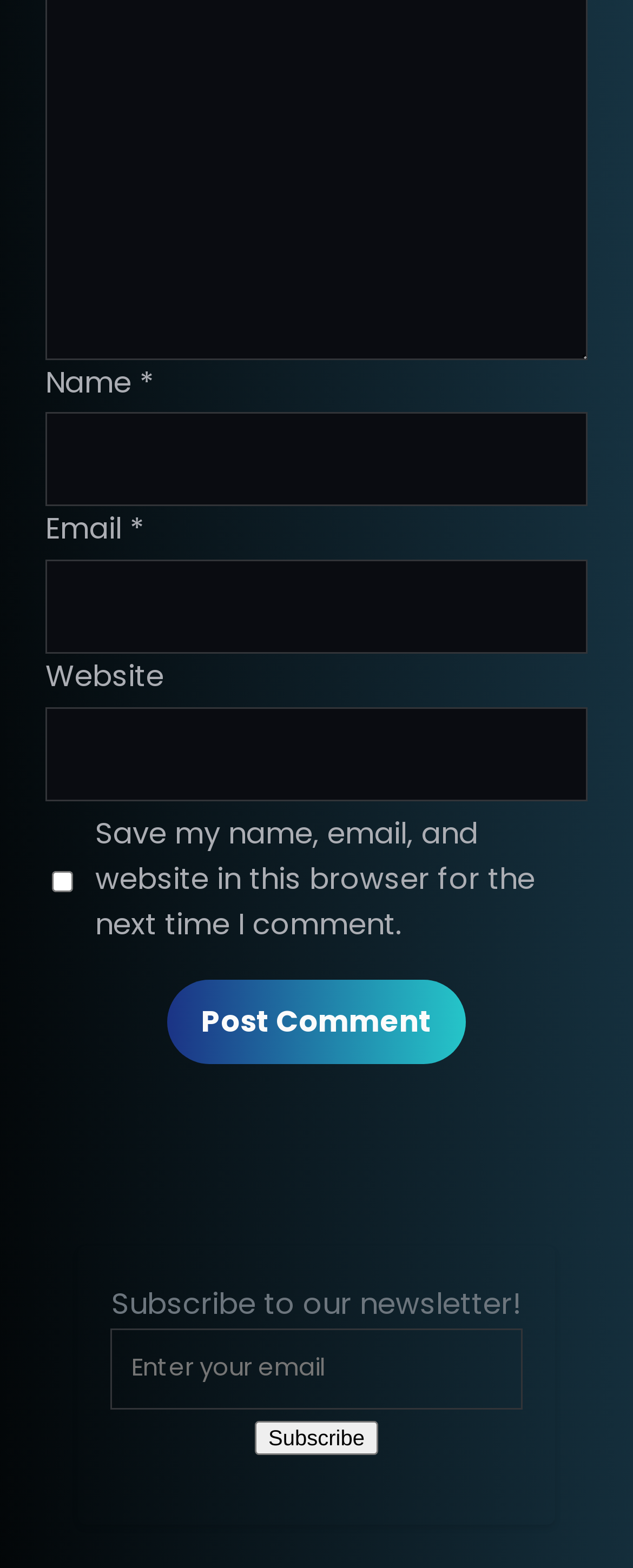Use a single word or phrase to answer this question: 
How many fields are required to post a comment?

Two